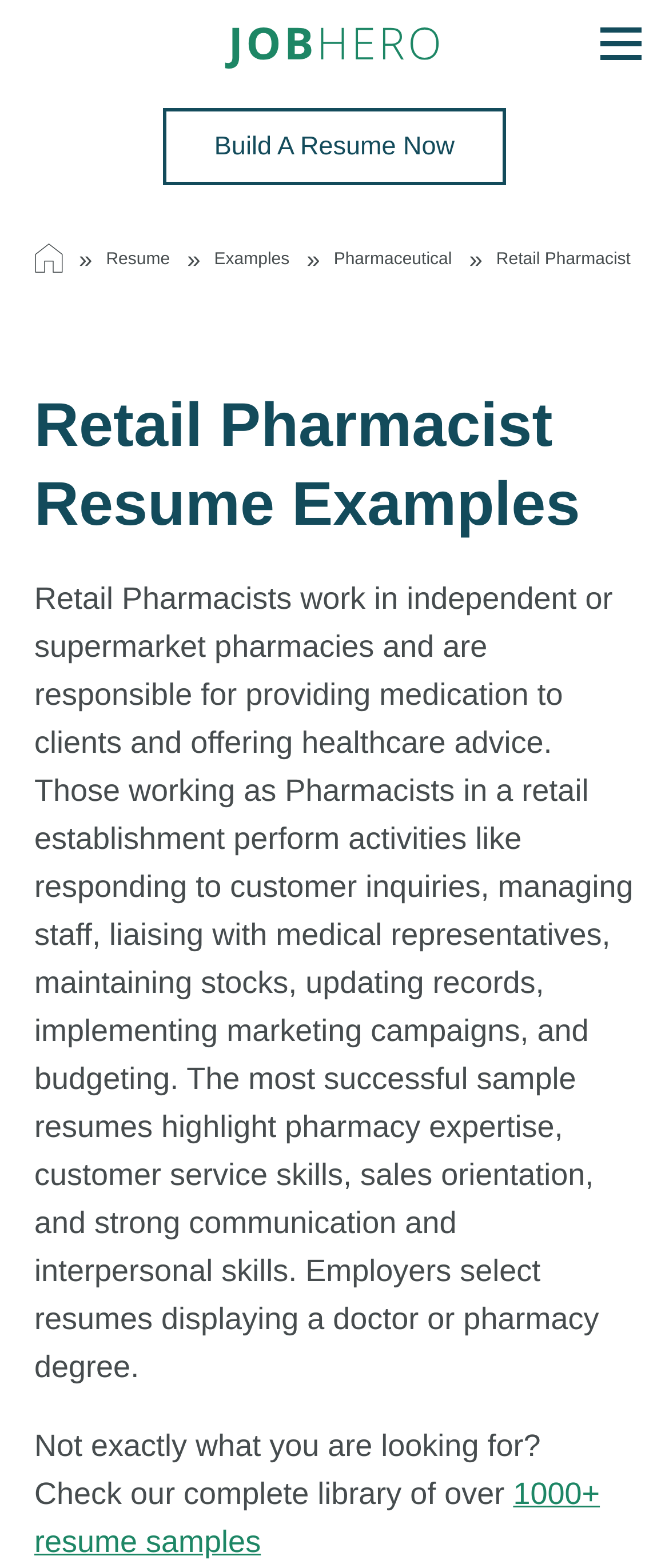What skills are highlighted in successful Retail Pharmacist resumes?
Look at the image and respond with a one-word or short-phrase answer.

Pharmacy expertise, customer service skills